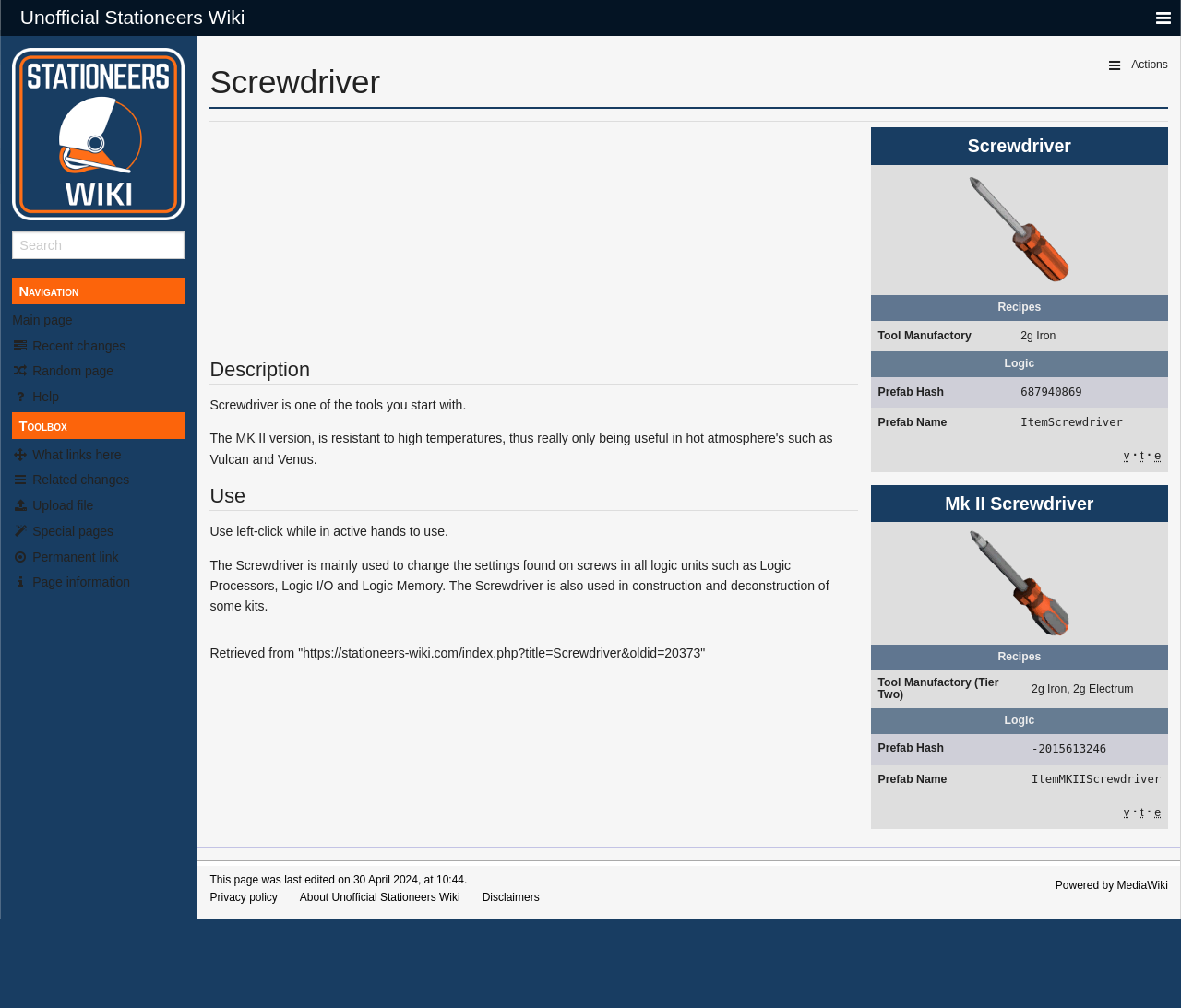Find the bounding box coordinates of the element you need to click on to perform this action: 'Upload a file'. The coordinates should be represented by four float values between 0 and 1, in the format [left, top, right, bottom].

[0.01, 0.491, 0.156, 0.512]